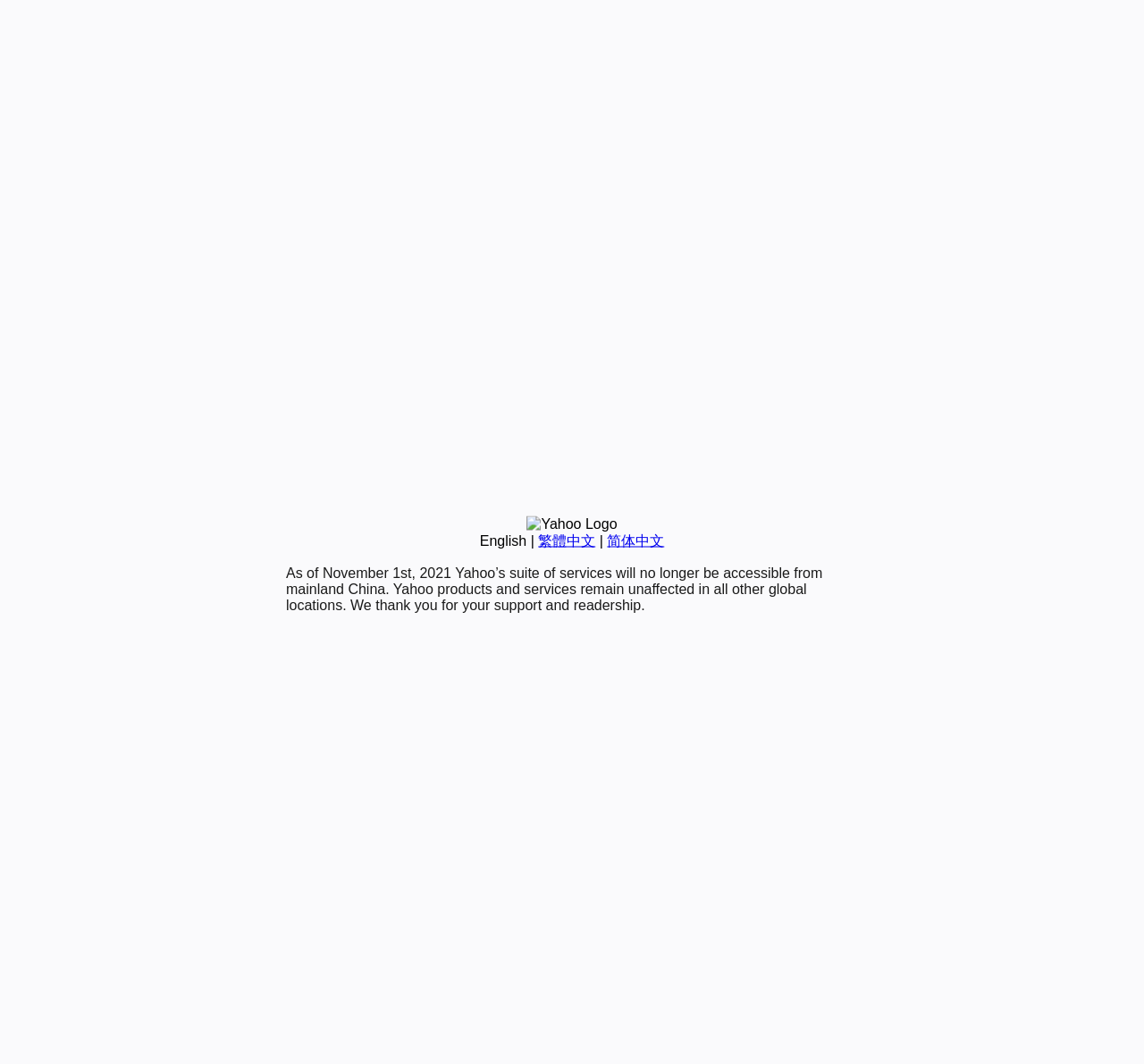Extract the bounding box coordinates for the HTML element that matches this description: "简体中文". The coordinates should be four float numbers between 0 and 1, i.e., [left, top, right, bottom].

[0.531, 0.501, 0.581, 0.515]